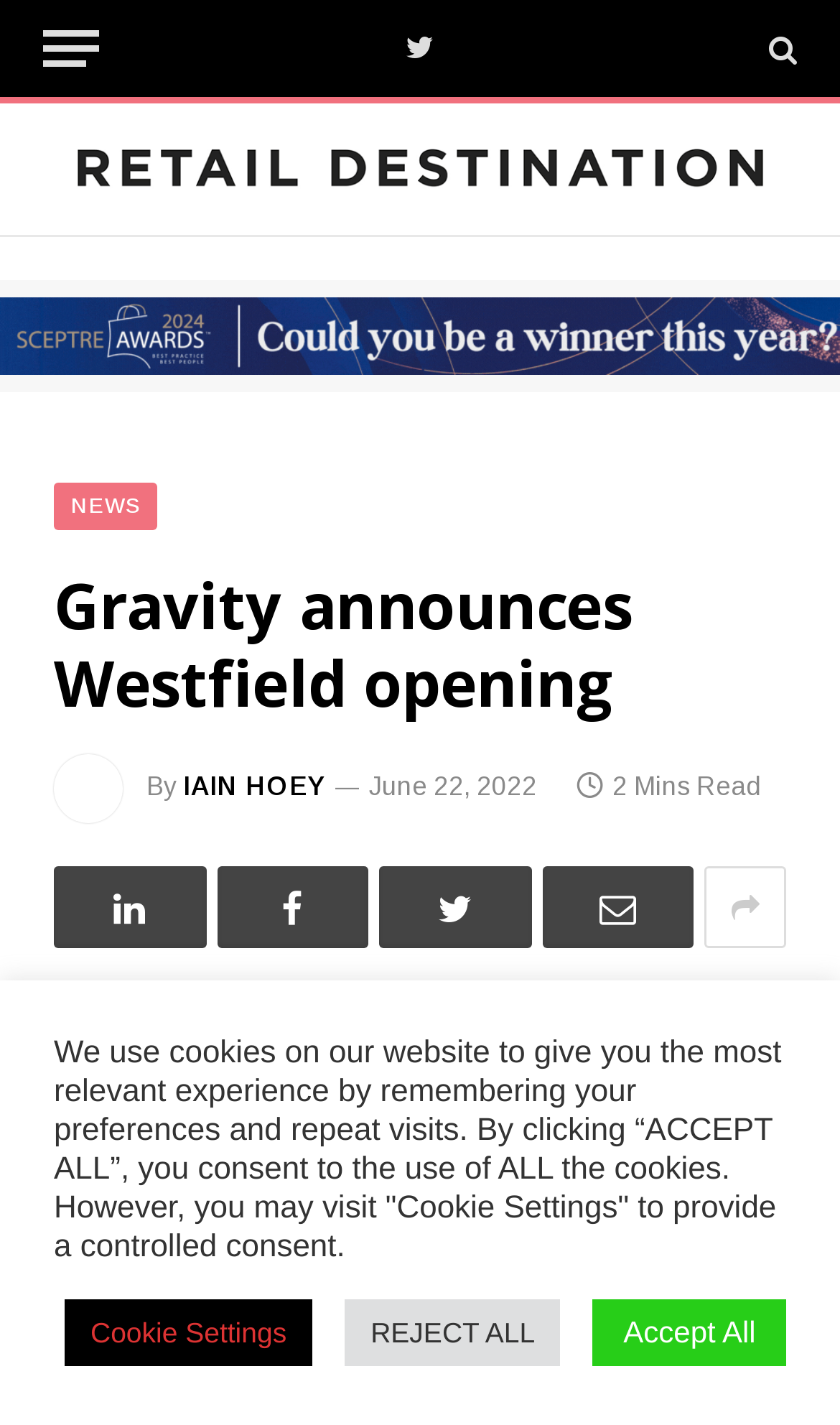What is the name of the retail destination mentioned in the article?
Refer to the image and give a detailed answer to the query.

The article's title mentions 'Gravity announces Westfield opening', which indicates that Westfield is the retail destination being referred to.